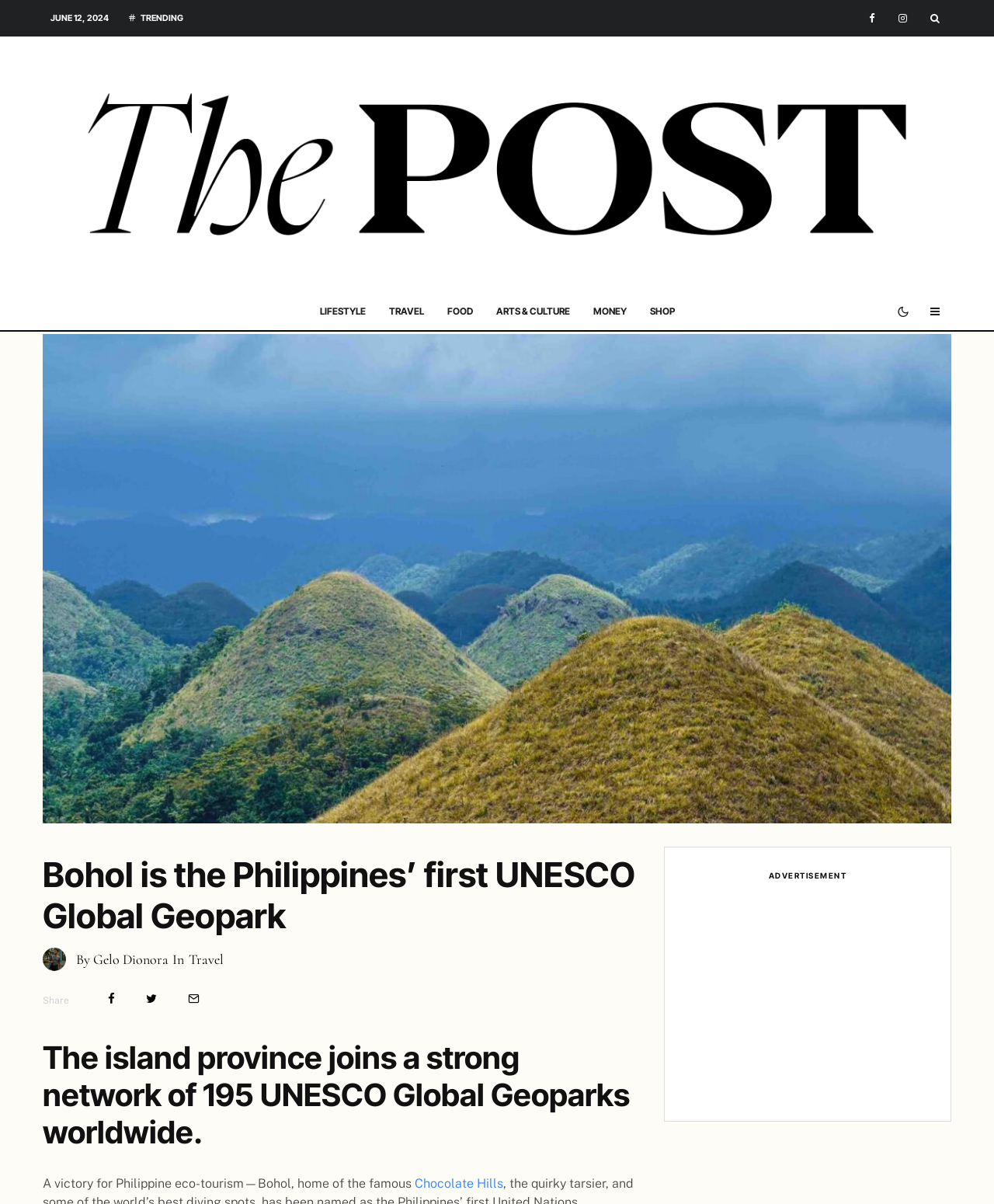Offer a comprehensive description of the webpage’s content and structure.

The webpage is about Bohol, a province in the Philippines, being declared a UNESCO Global Geopark. At the top, there is a date "JUNE 12, 2024" and a trending icon. On the top-right corner, there are social media links to Facebook, Instagram, and others. Below these links, there are category links such as "LIFESTYLE", "TRAVEL", "FOOD", and more.

The main content of the webpage is an article about Bohol's UNESCO Global Geopark designation. The article is accompanied by a large image of the Bohol UNESCO Geopark. The title of the article "Bohol is the Philippines’ first UNESCO Global Geopark" is prominently displayed above the image. Below the title, there is a link to the author "By Gelo Dionora" and a category link to "Travel".

The article text starts with "In" and continues to describe the significance of Bohol's designation as a UNESCO Global Geopark. There are also social media sharing links "Share", "Tweet", and "Email" below the article text. Further down, there is a heading that summarizes the article's content, stating that Bohol joins a network of 195 UNESCO Global Geoparks worldwide.

The webpage also features a complementary section on the right side, which contains an advertisement with a heading "ADVERTISEMENT" and an iframe displaying the ad.